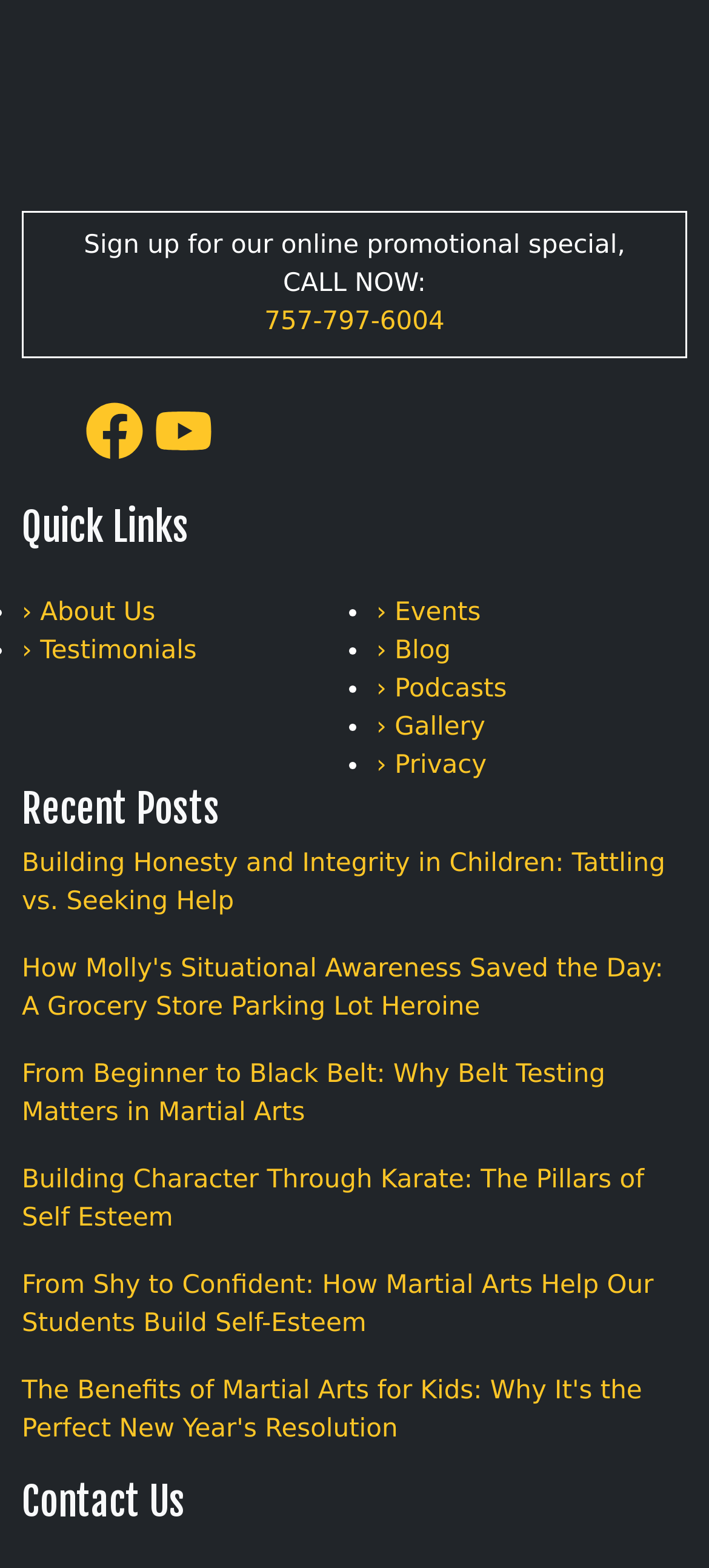Extract the bounding box coordinates for the UI element described by the text: "› Gallery". The coordinates should be in the form of [left, top, right, bottom] with values between 0 and 1.

[0.531, 0.454, 0.684, 0.473]